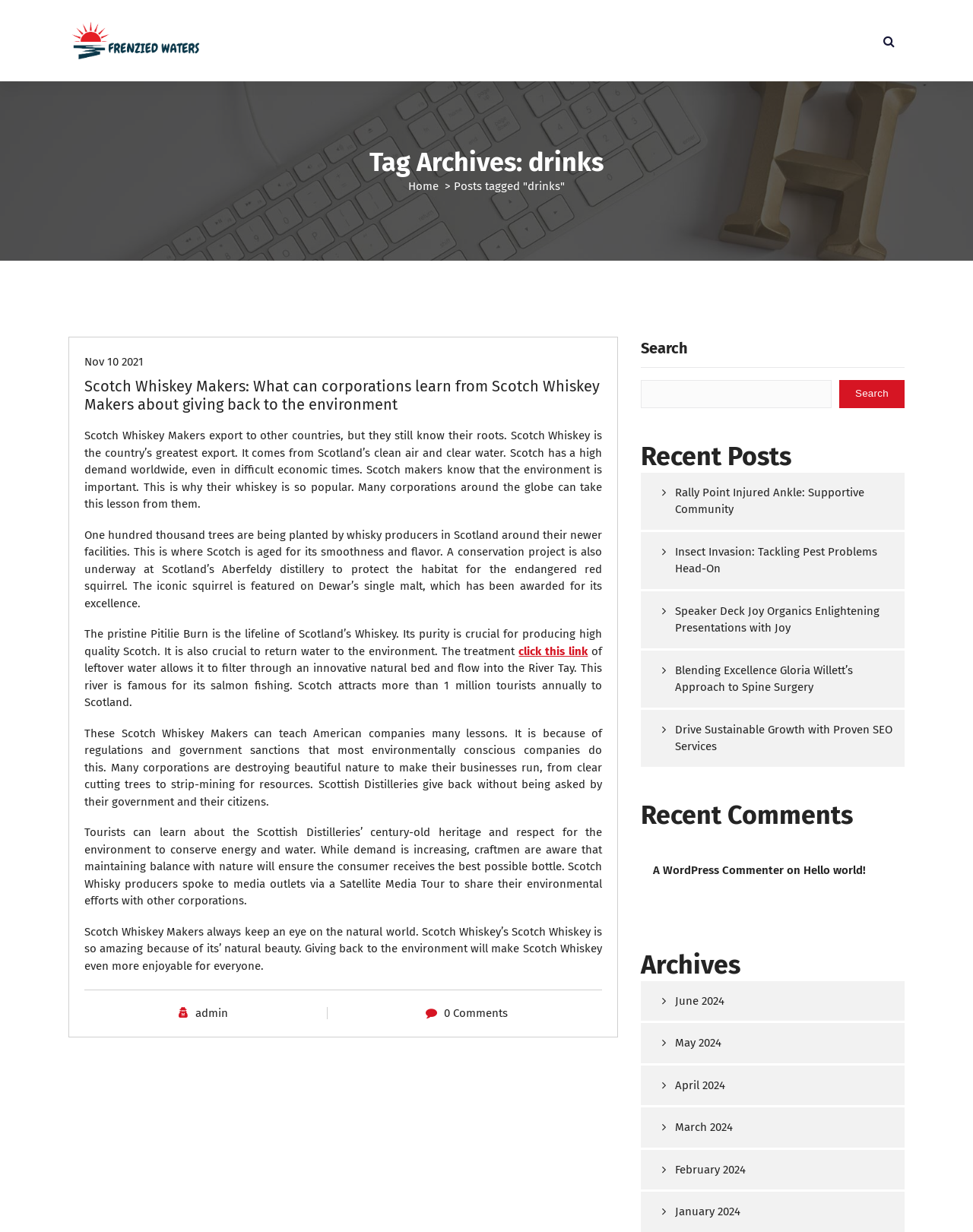Determine the bounding box coordinates for the area you should click to complete the following instruction: "View recent posts".

[0.659, 0.358, 0.93, 0.384]